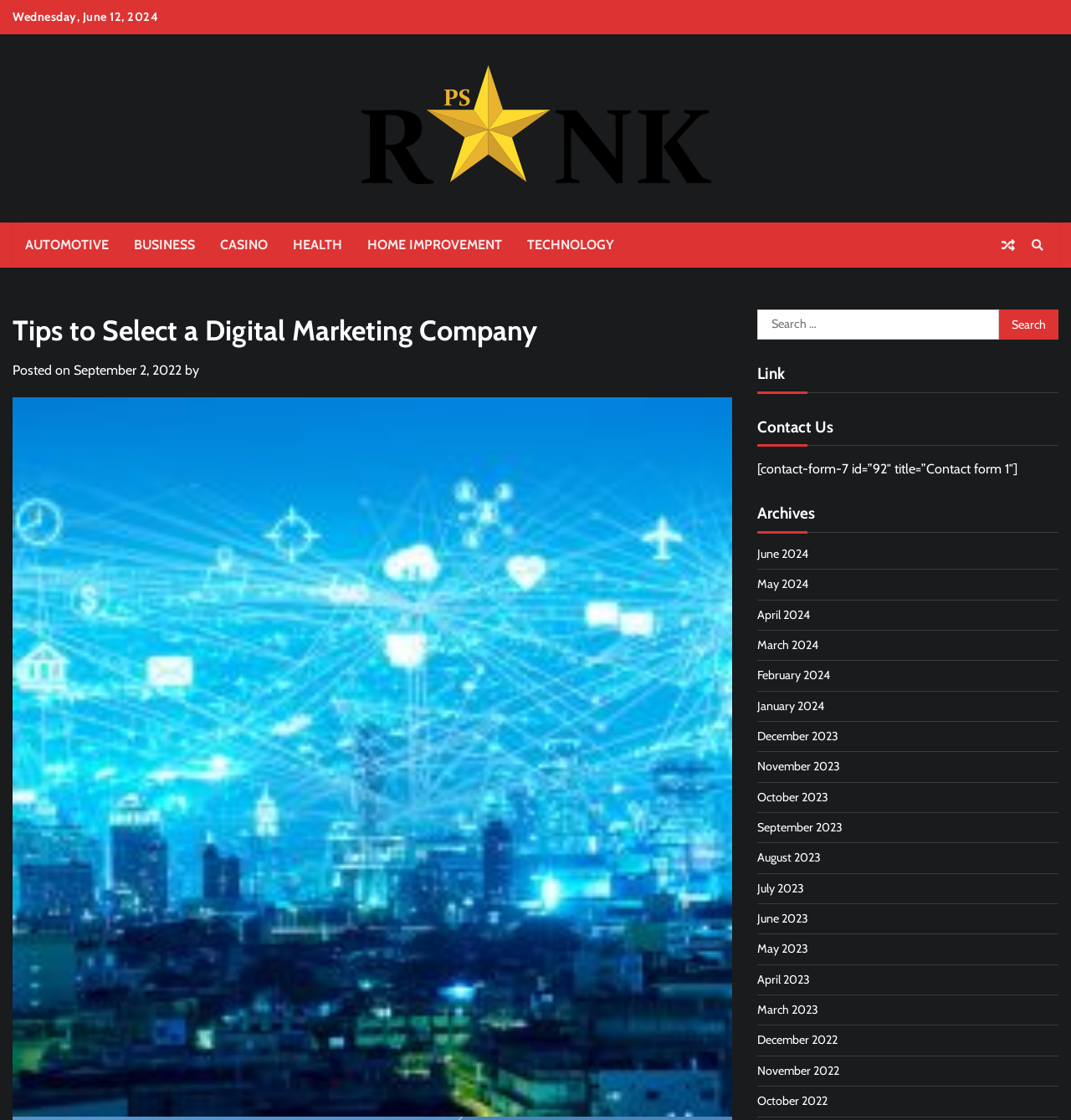Based on the image, provide a detailed response to the question:
What are the categories listed on the webpage?

I found the categories listed on the webpage by looking at the links on the top-left side of the webpage. These links are labeled as 'AUTOMOTIVE', 'BUSINESS', 'CASINO', 'HEALTH', 'HOME IMPROVEMENT', and 'TECHNOLOGY'.